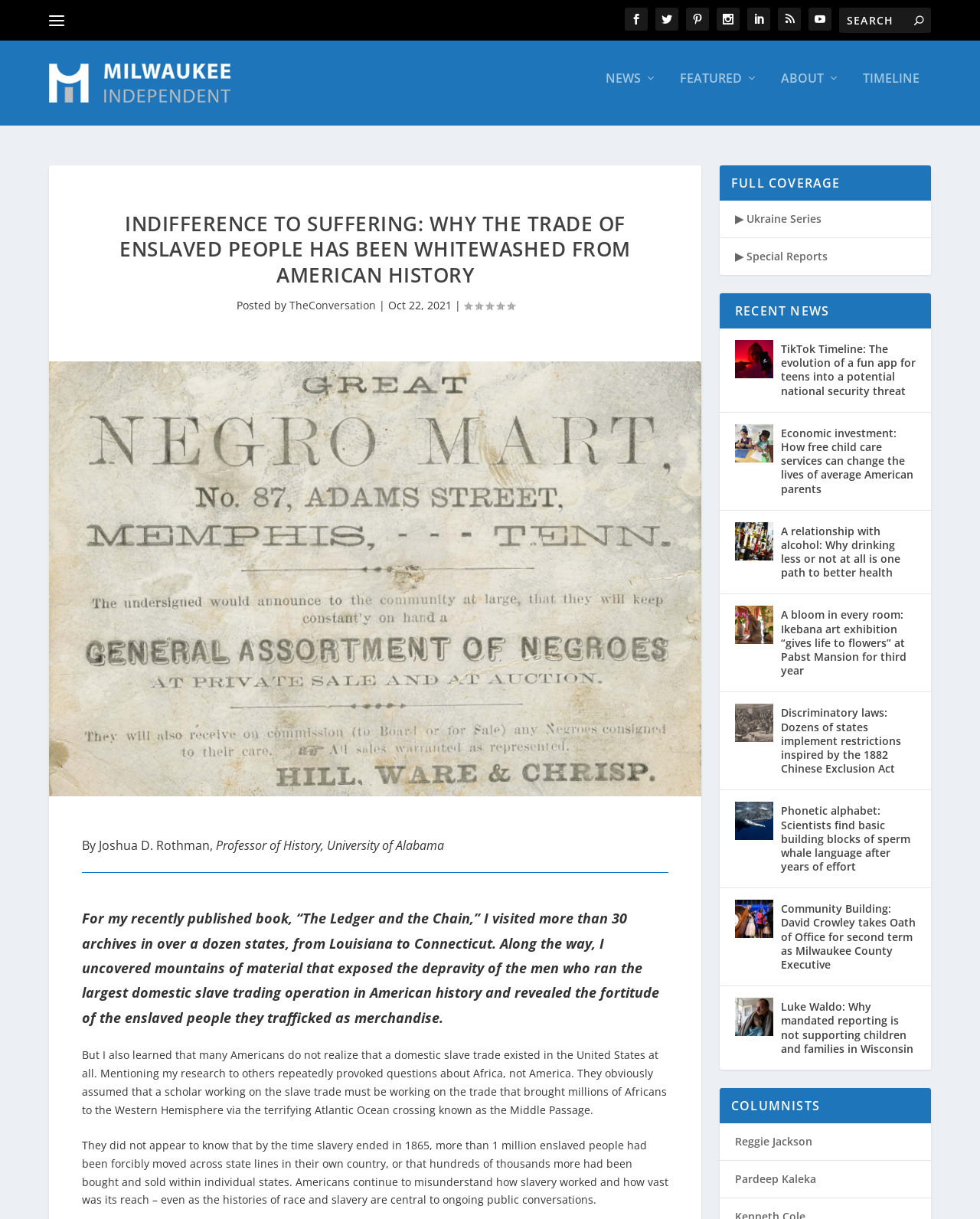Please locate the bounding box coordinates of the element that should be clicked to achieve the given instruction: "Read the article 'Indifference to suffering: Why the trade of enslaved people has been whitewashed from American history'".

[0.097, 0.165, 0.669, 0.235]